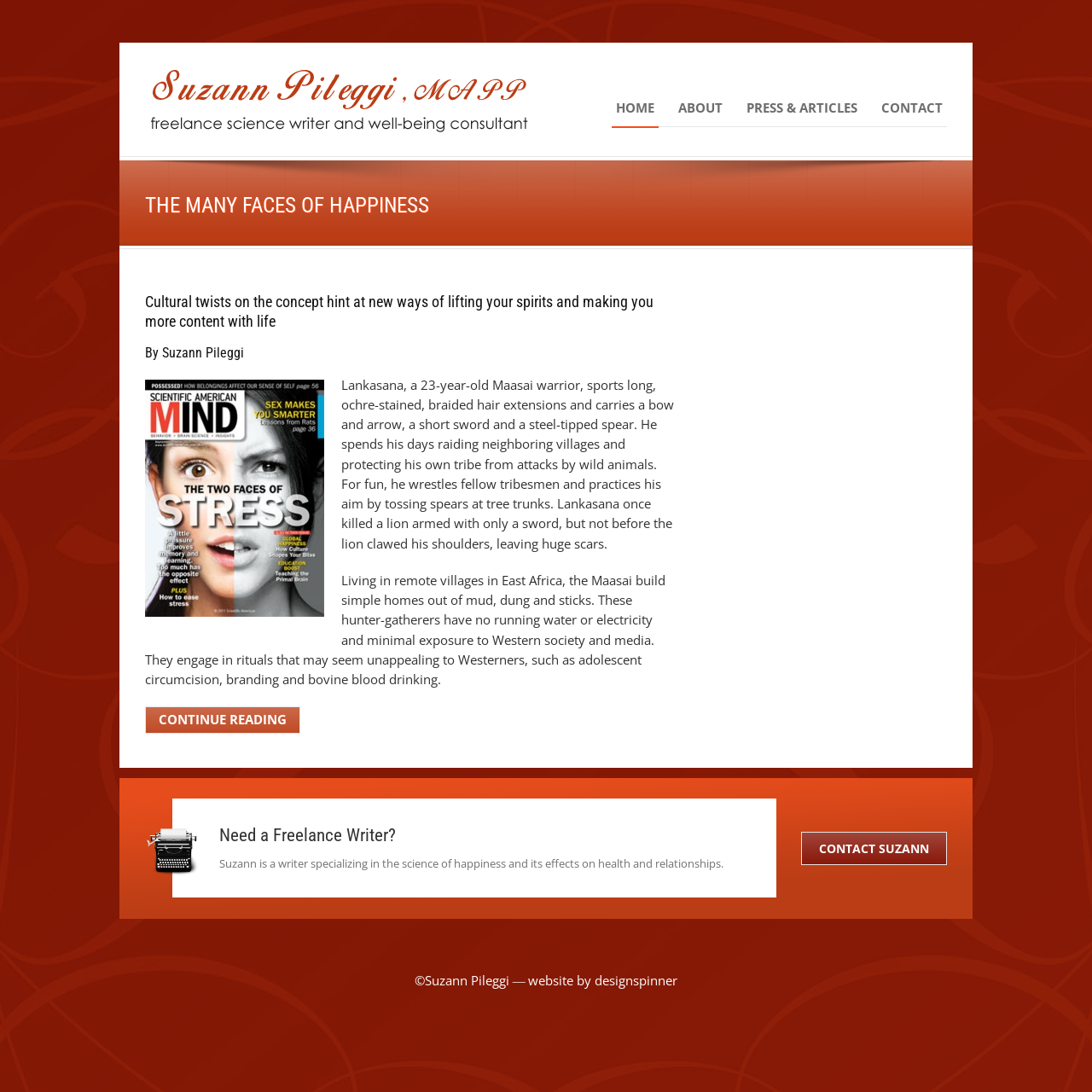Based on the element description: "Press & Articles", identify the UI element and provide its bounding box coordinates. Use four float numbers between 0 and 1, [left, top, right, bottom].

[0.68, 0.089, 0.789, 0.108]